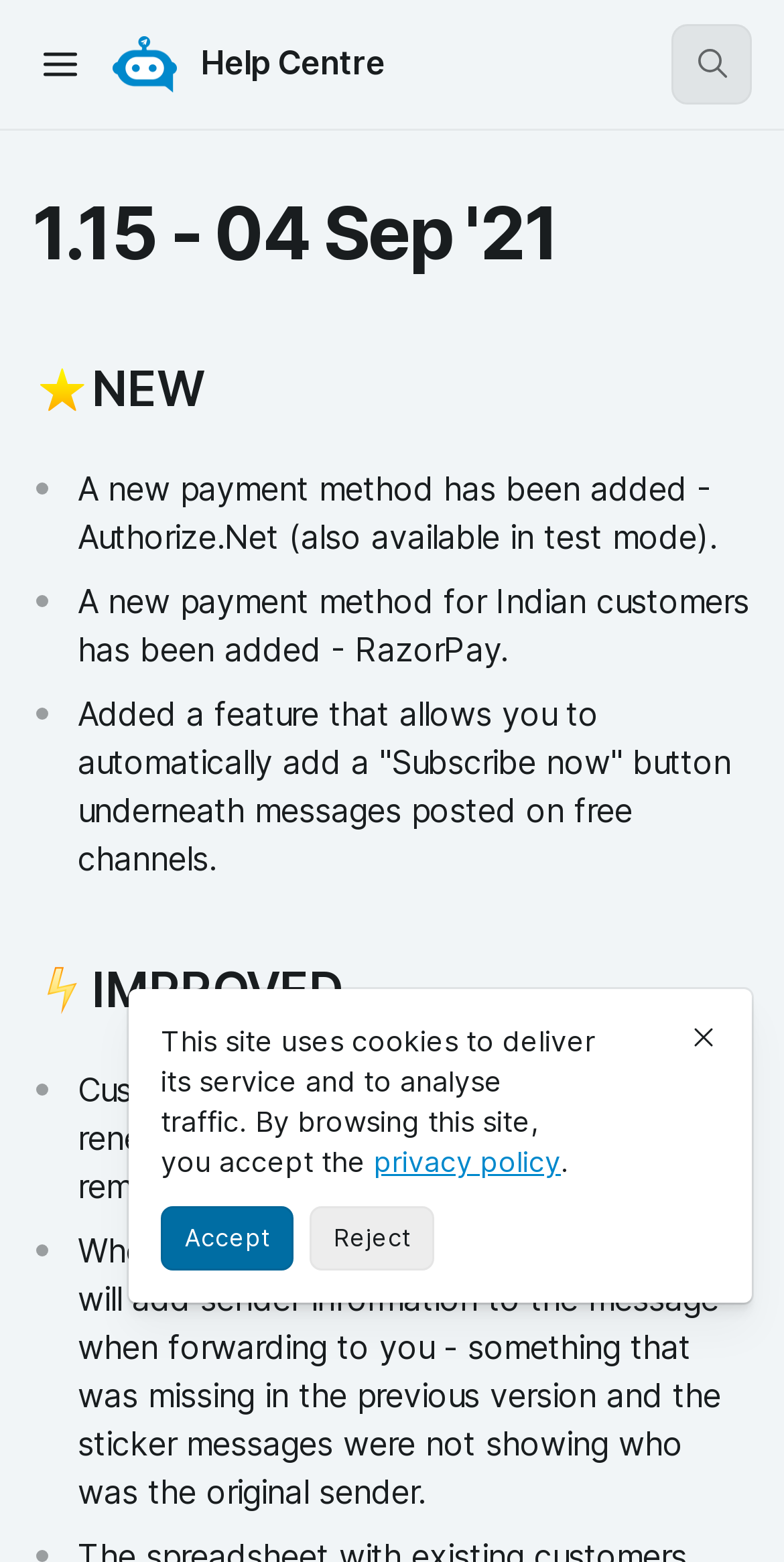What is the logo of this Help Centre?
Answer the question with a detailed and thorough explanation.

The logo of this Help Centre can be found on the top left corner of the webpage, next to the 'Help Centre' heading. It is an image element with a bounding box coordinate of [0.144, 0.021, 0.226, 0.062].